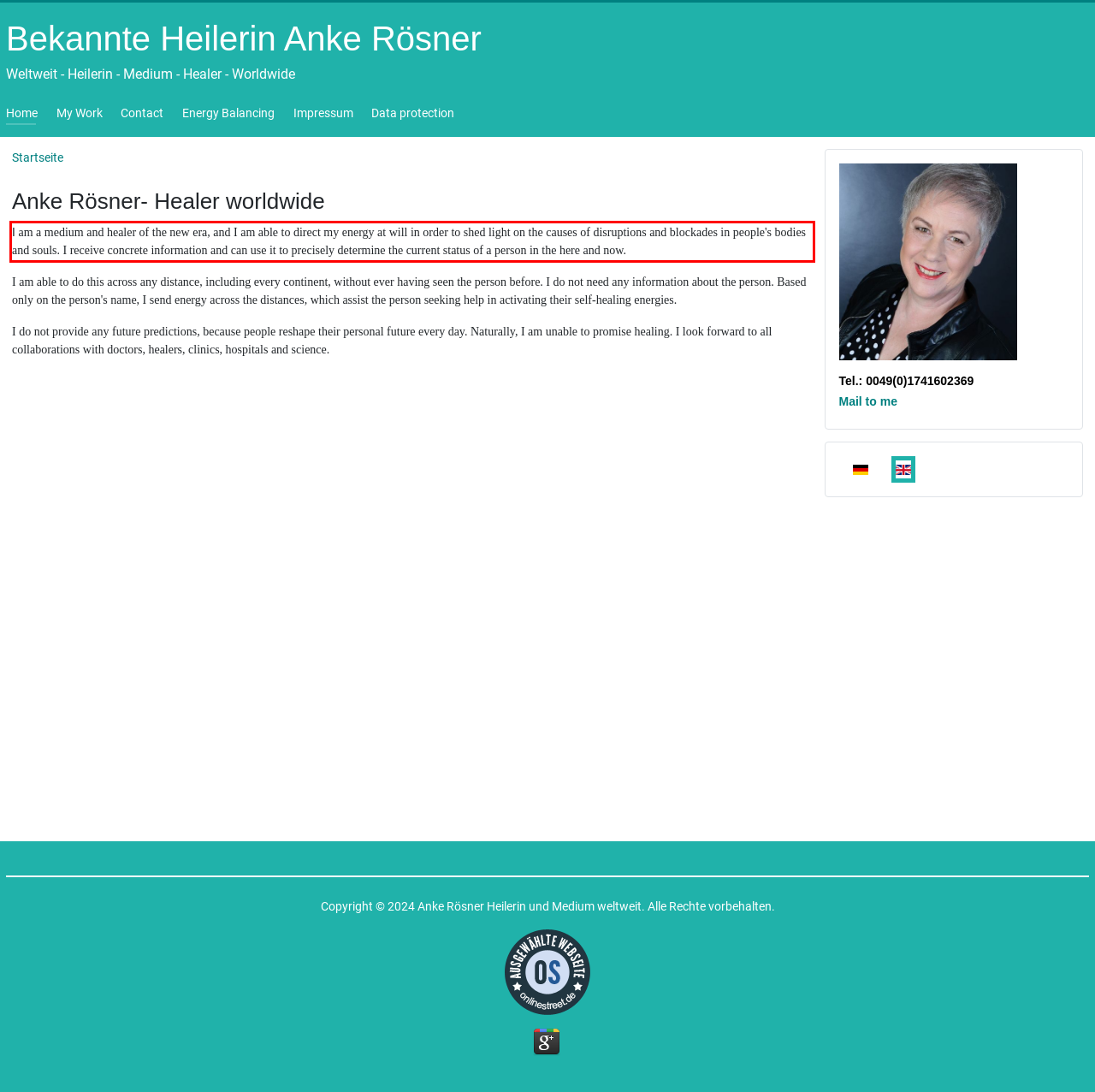Given a screenshot of a webpage containing a red bounding box, perform OCR on the text within this red bounding box and provide the text content.

I am a medium and healer of the new era, and I am able to direct my energy at will in order to shed light on the causes of disruptions and blockades in people's bodies and souls. I receive concrete information and can use it to precisely determine the current status of a person in the here and now.